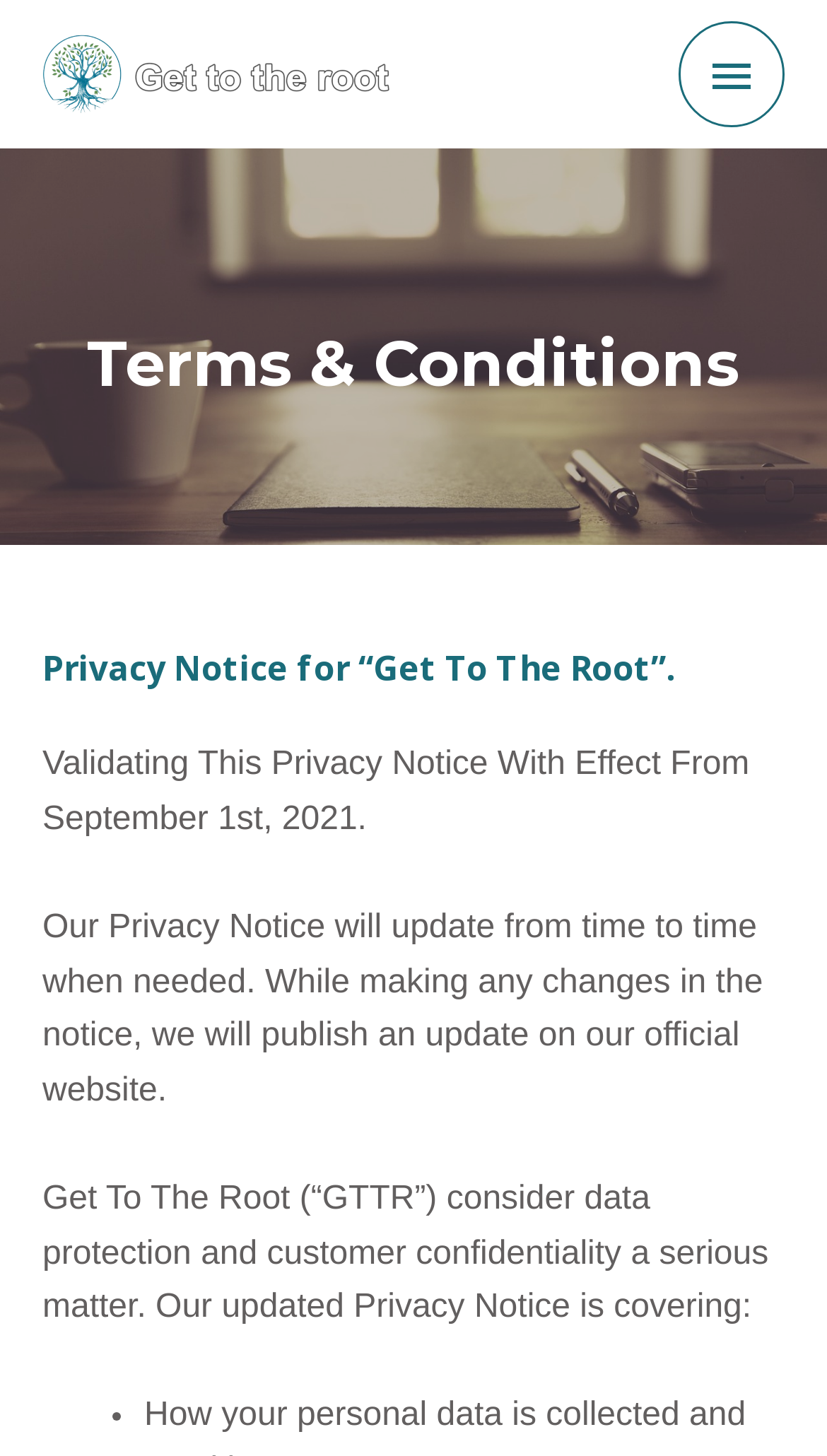Summarize the webpage in an elaborate manner.

The webpage is about the Terms and Conditions of "Get To The Root" with a focus on the Privacy Notice. At the top left of the page, there is a link and an image, both labeled "Get to the root". 

On the top right, there is a button labeled "MAIN MENU" with an arrow icon, which is not expanded. Below the button, there are three headings: "Terms & Conditions", "Privacy Notice for “Get To The Root”.", and a paragraph of text "Validating This Privacy Notice With Effect From September 1st, 2021." 

Below the headings, there are two blocks of text. The first block explains that the Privacy Notice will be updated from time to time when needed, and any changes will be published on the official website. The second block states that "Get To The Root" considers data protection and customer confidentiality a serious matter, and the updated Privacy Notice covers certain aspects. 

At the bottom of the page, there is a bullet point marked with a "•" symbol, indicating the start of a list.